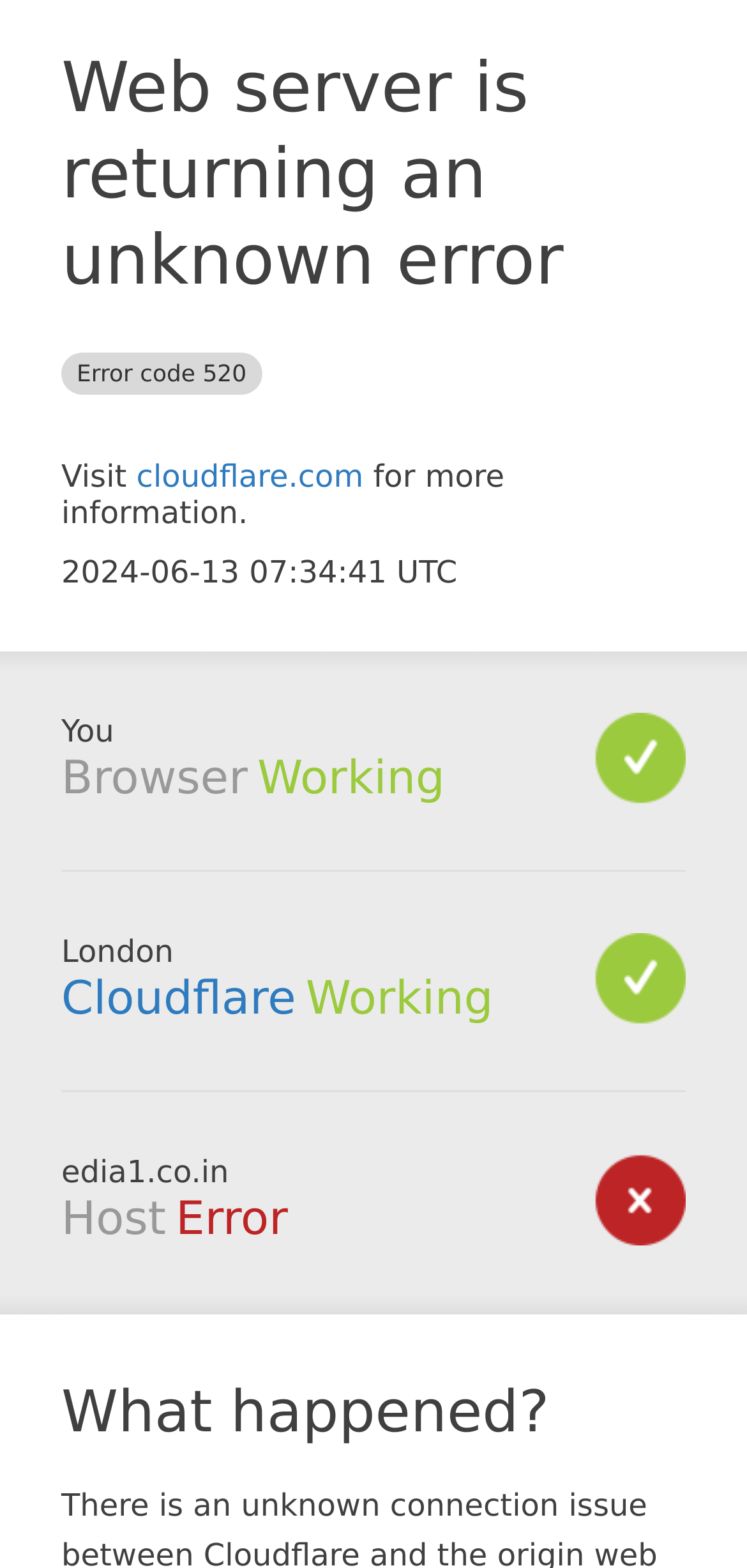What is the domain of the website?
Please provide a single word or phrase answer based on the image.

edia1.co.in